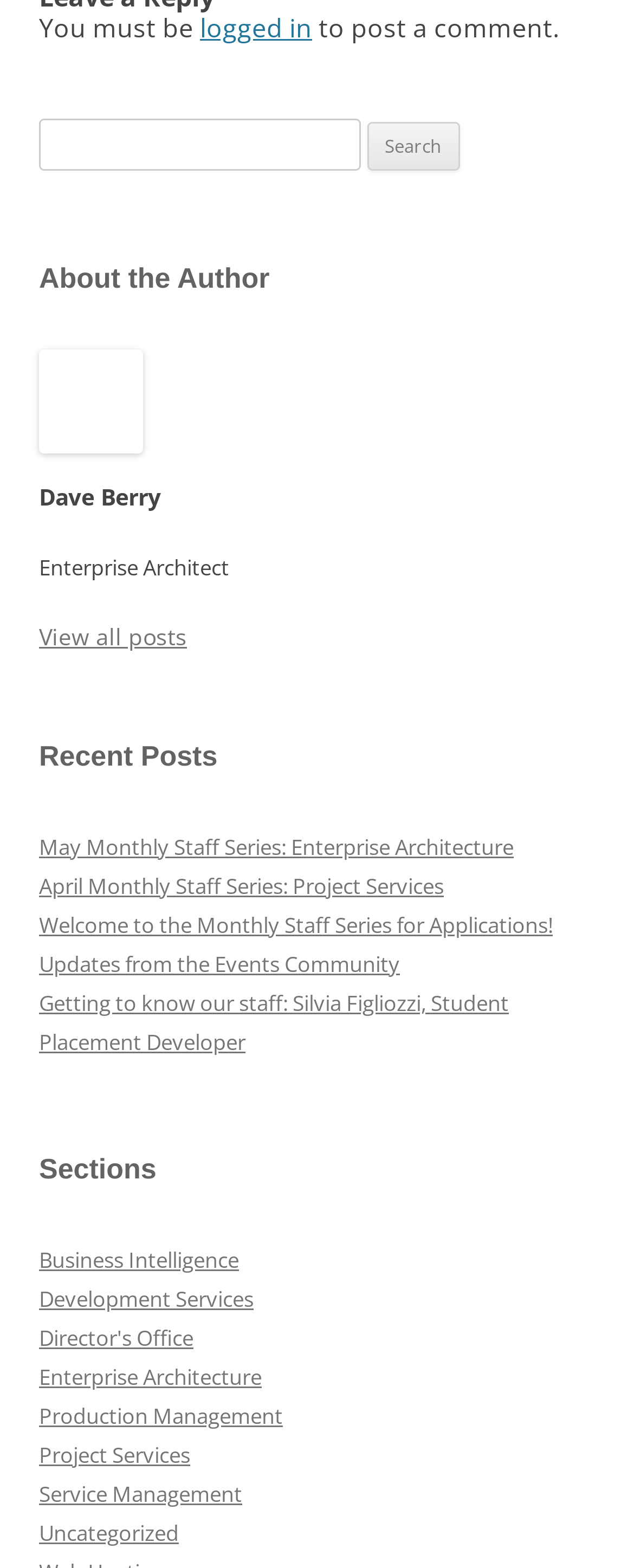Find the bounding box of the UI element described as: "Updates from the Events Community". The bounding box coordinates should be given as four float values between 0 and 1, i.e., [left, top, right, bottom].

[0.062, 0.435, 0.606, 0.45]